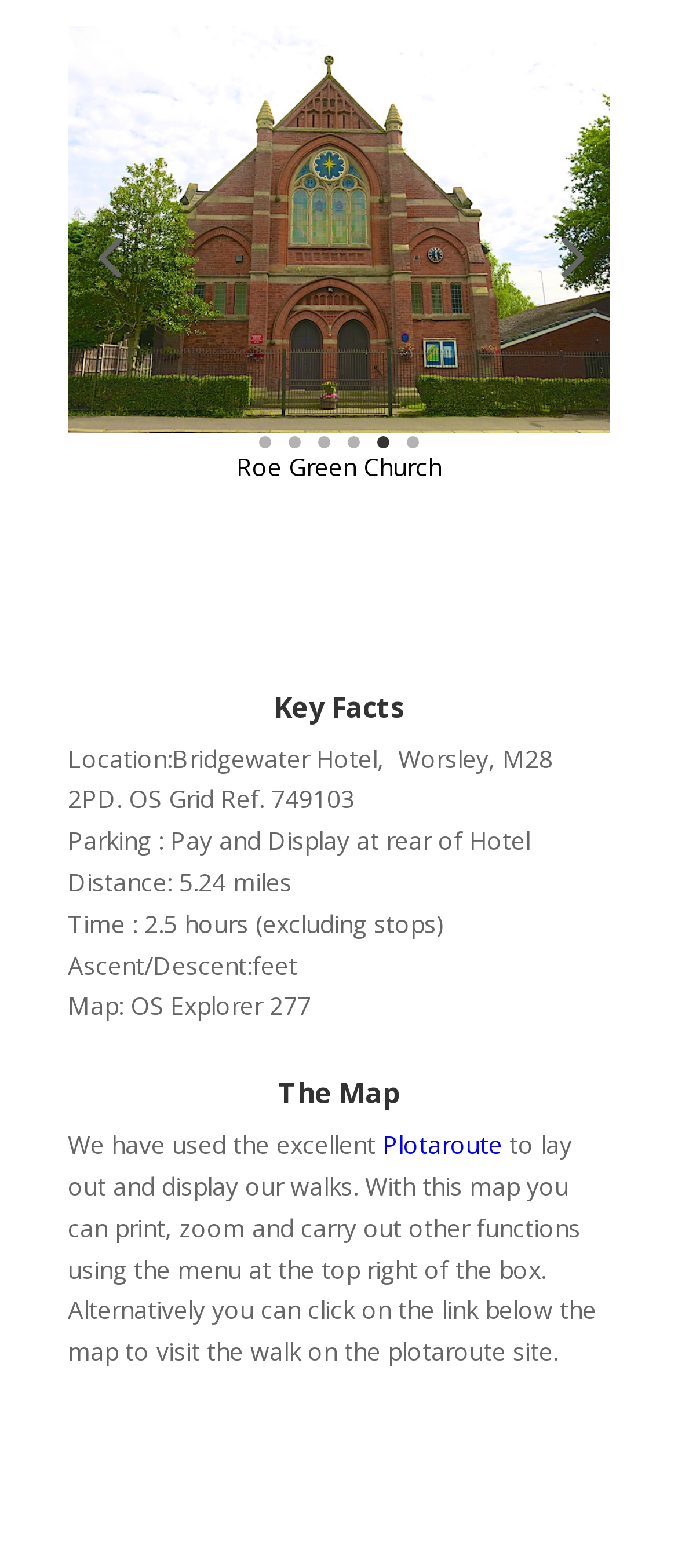What is the distance of the walk?
Answer with a single word or phrase by referring to the visual content.

5.24 miles